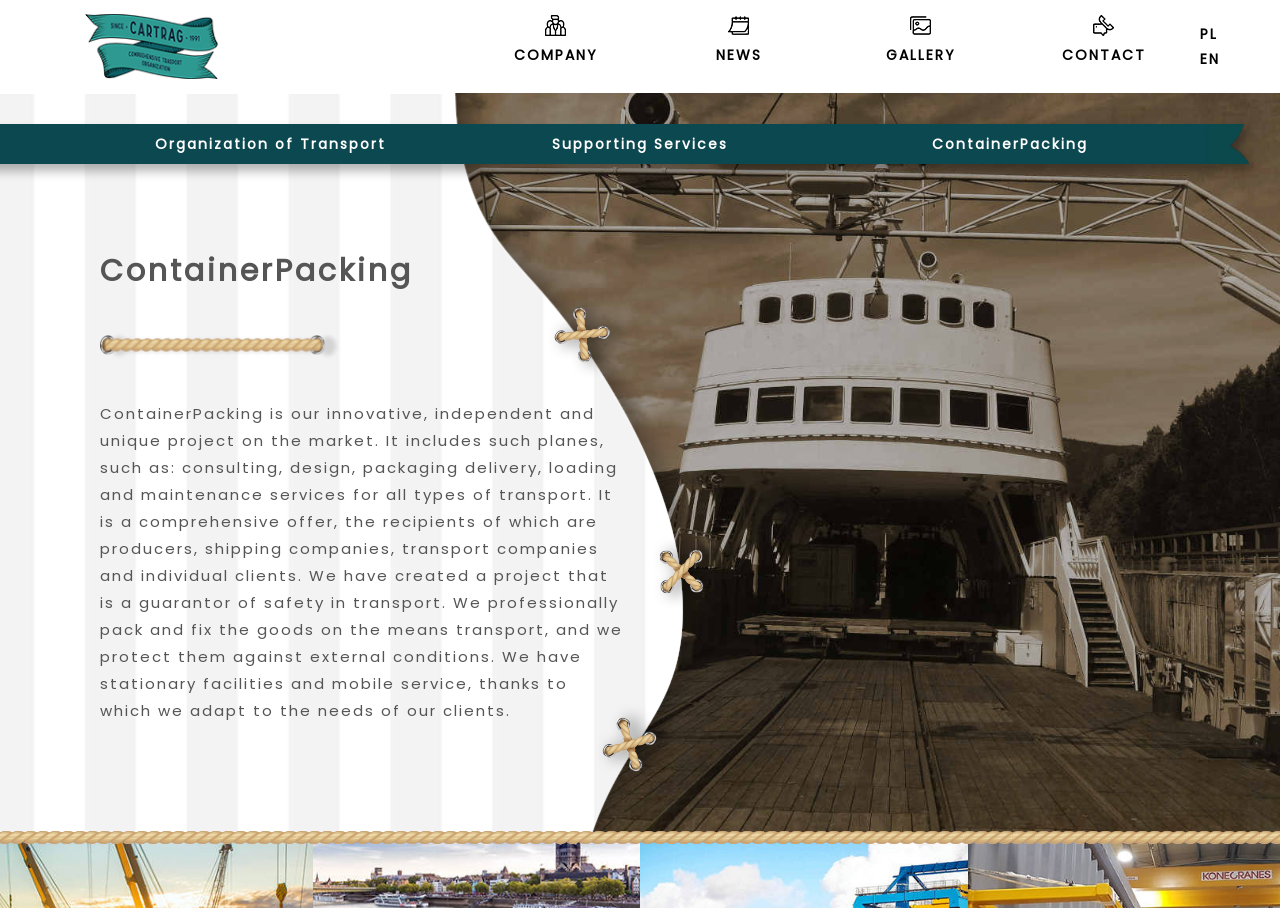Can you show the bounding box coordinates of the region to click on to complete the task described in the instruction: "View the gallery"?

[0.648, 0.0, 0.791, 0.103]